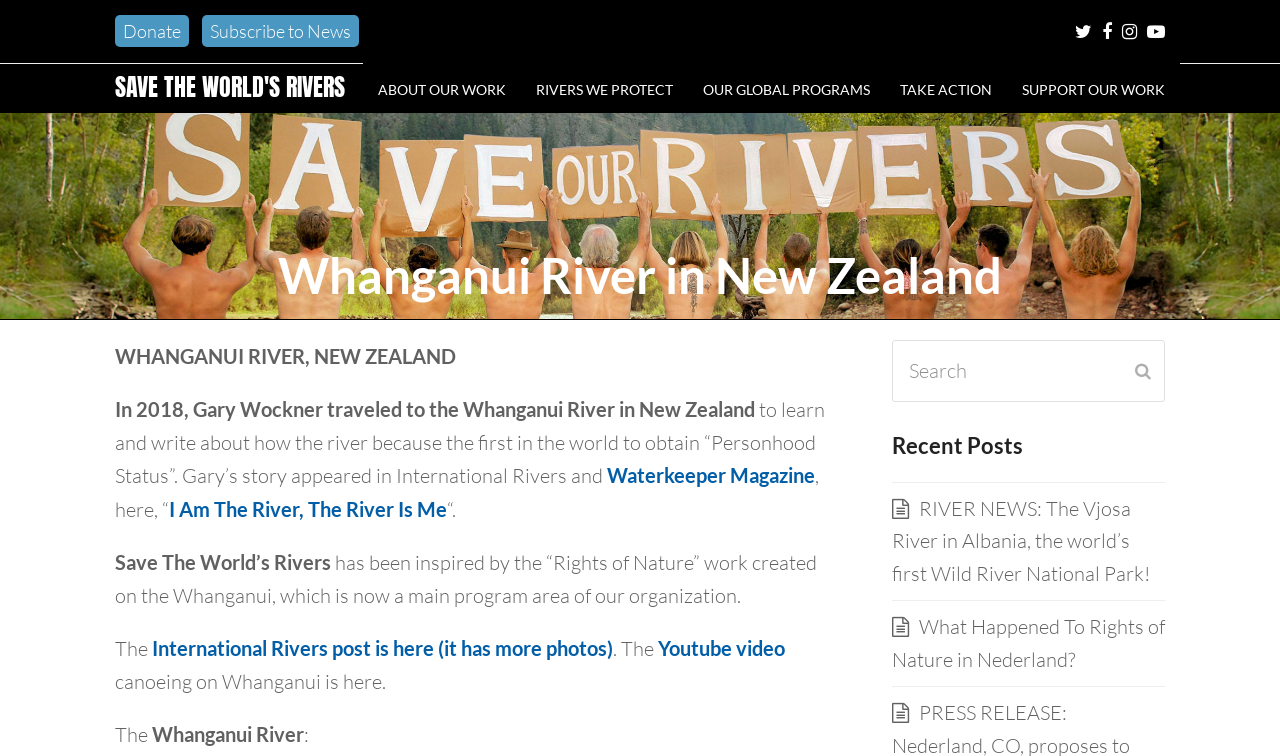Please identify the bounding box coordinates for the region that you need to click to follow this instruction: "Read about the Whanganui River".

[0.09, 0.319, 0.91, 0.408]